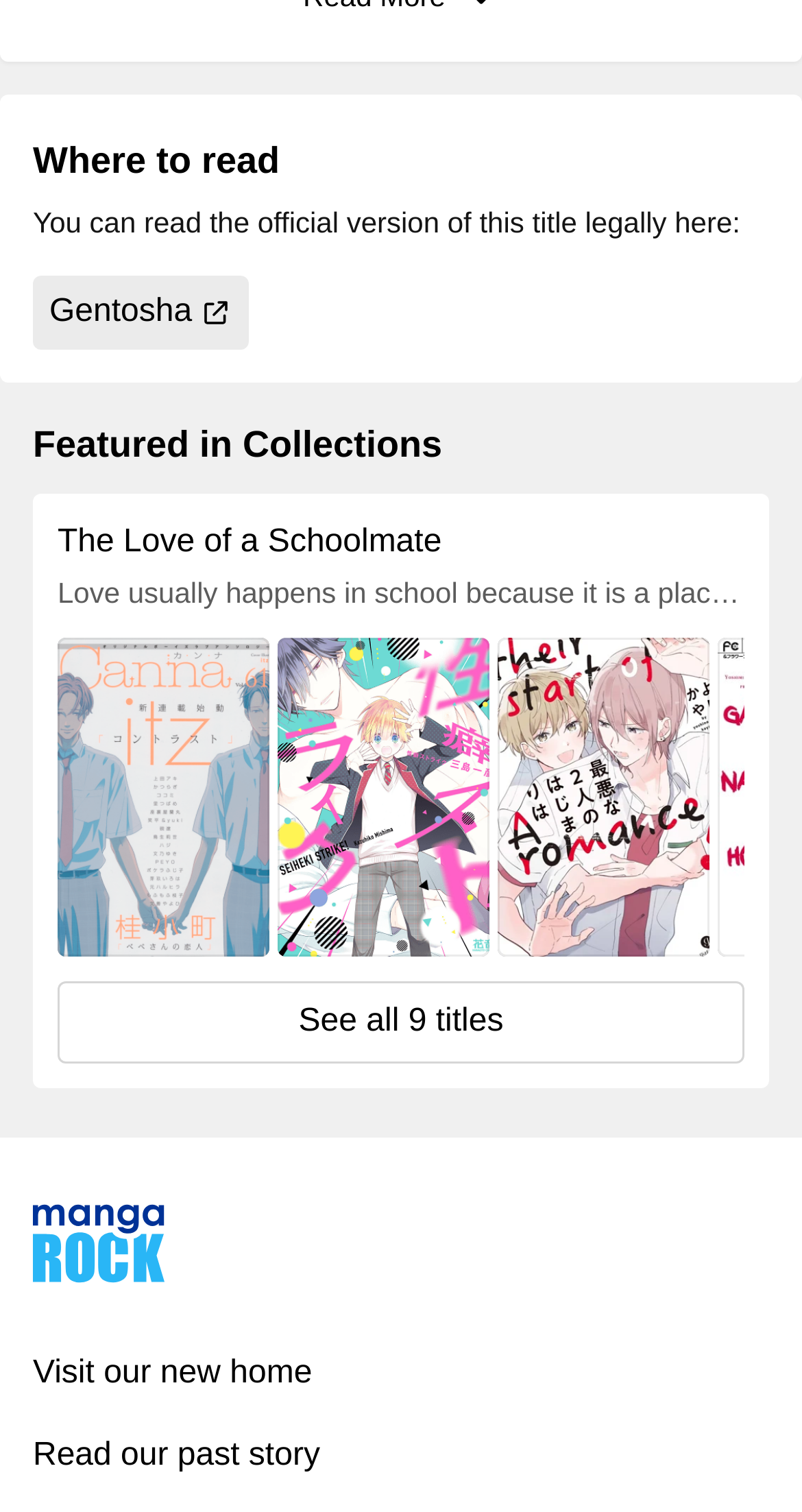Refer to the image and answer the question with as much detail as possible: What is the theme of the collection?

I found a link element with a description that mentions 'boy's love collection', which suggests that the theme of the collection is boy's love.